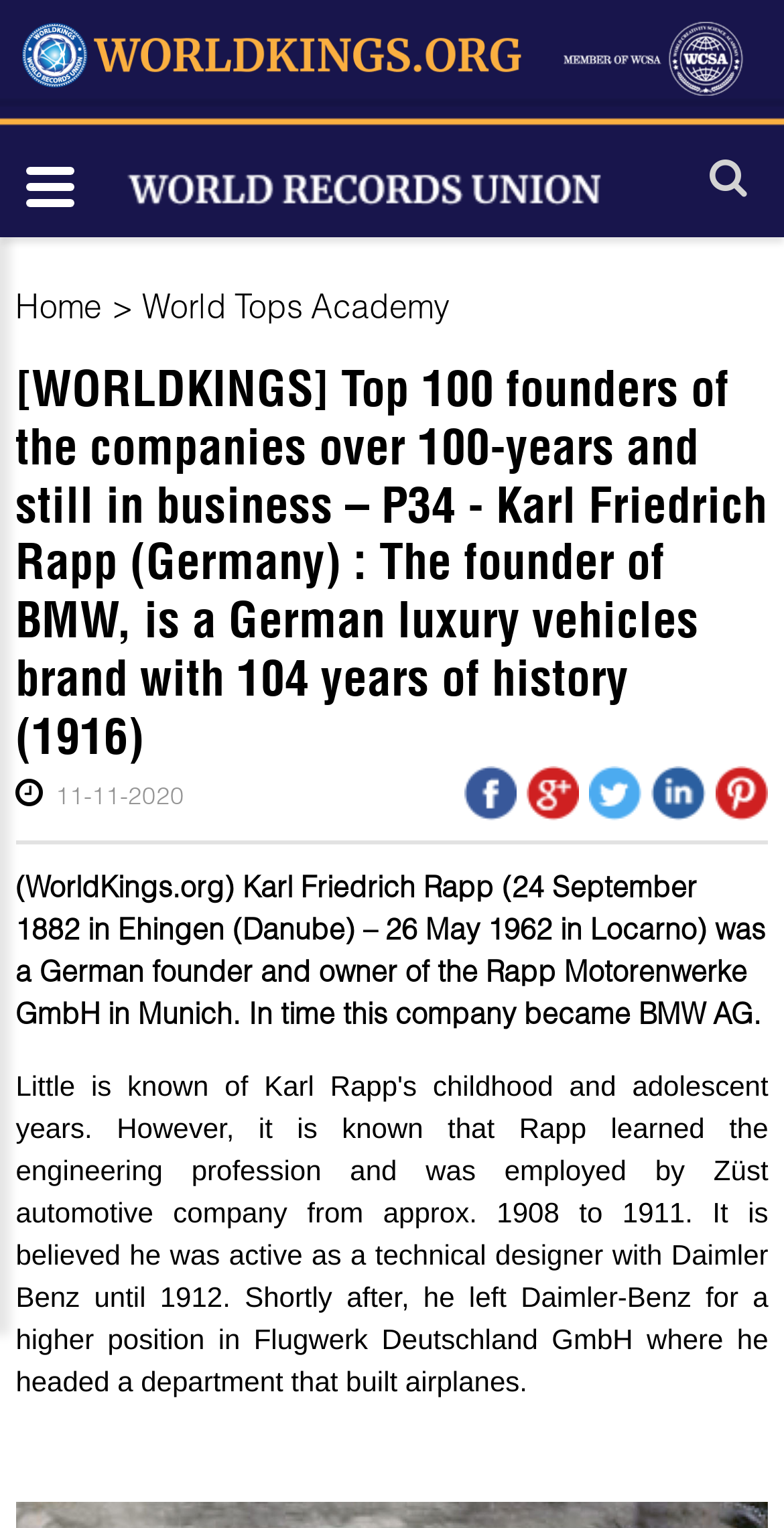Extract the bounding box coordinates for the UI element described by the text: "World Tops Academy". The coordinates should be in the form of [left, top, right, bottom] with values between 0 and 1.

[0.182, 0.187, 0.574, 0.212]